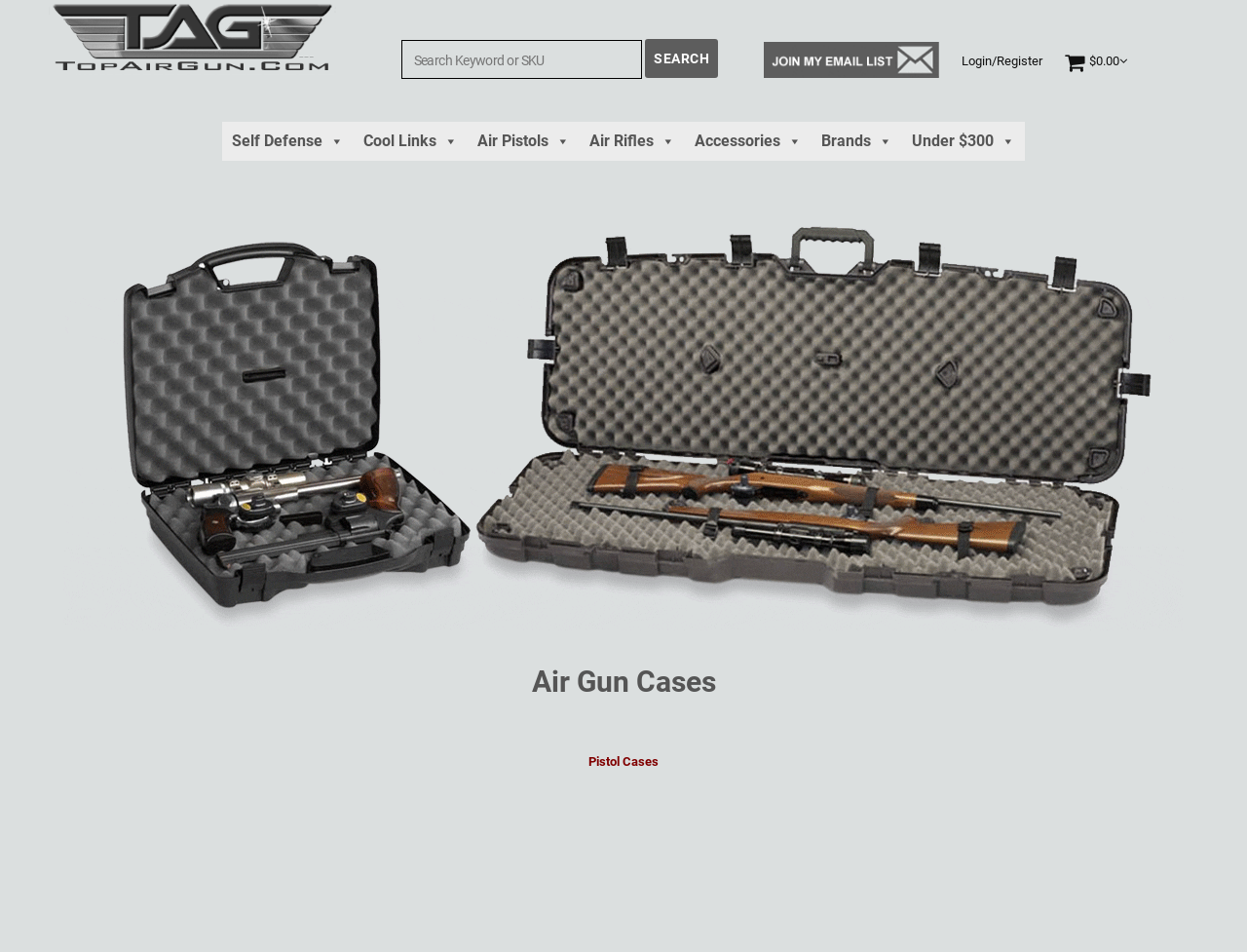Please specify the bounding box coordinates of the clickable section necessary to execute the following command: "Click on the login or register link".

[0.771, 0.056, 0.836, 0.072]